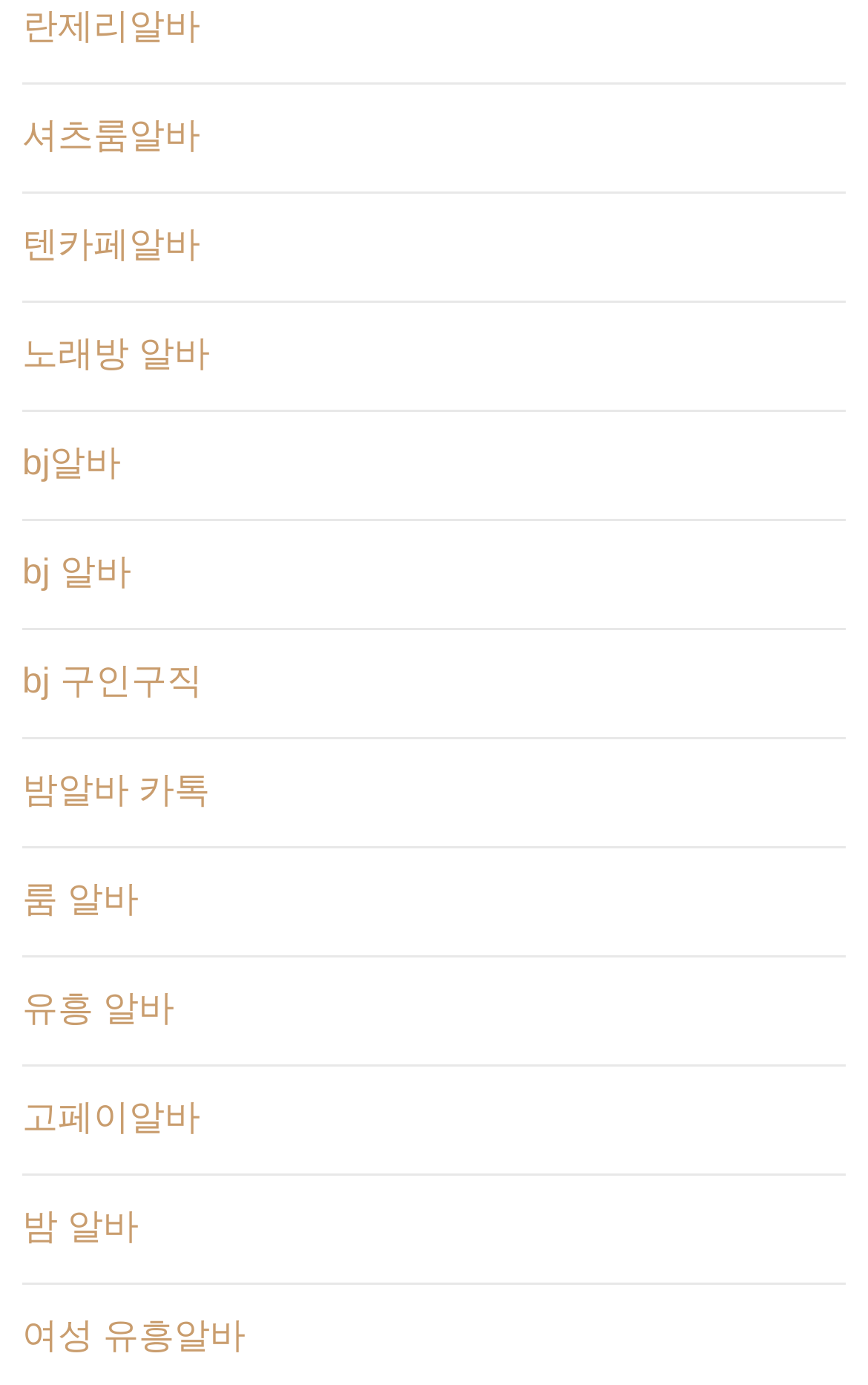Find the bounding box coordinates for the area that should be clicked to accomplish the instruction: "Click on 란제리알바 link".

[0.026, 0.007, 0.231, 0.034]